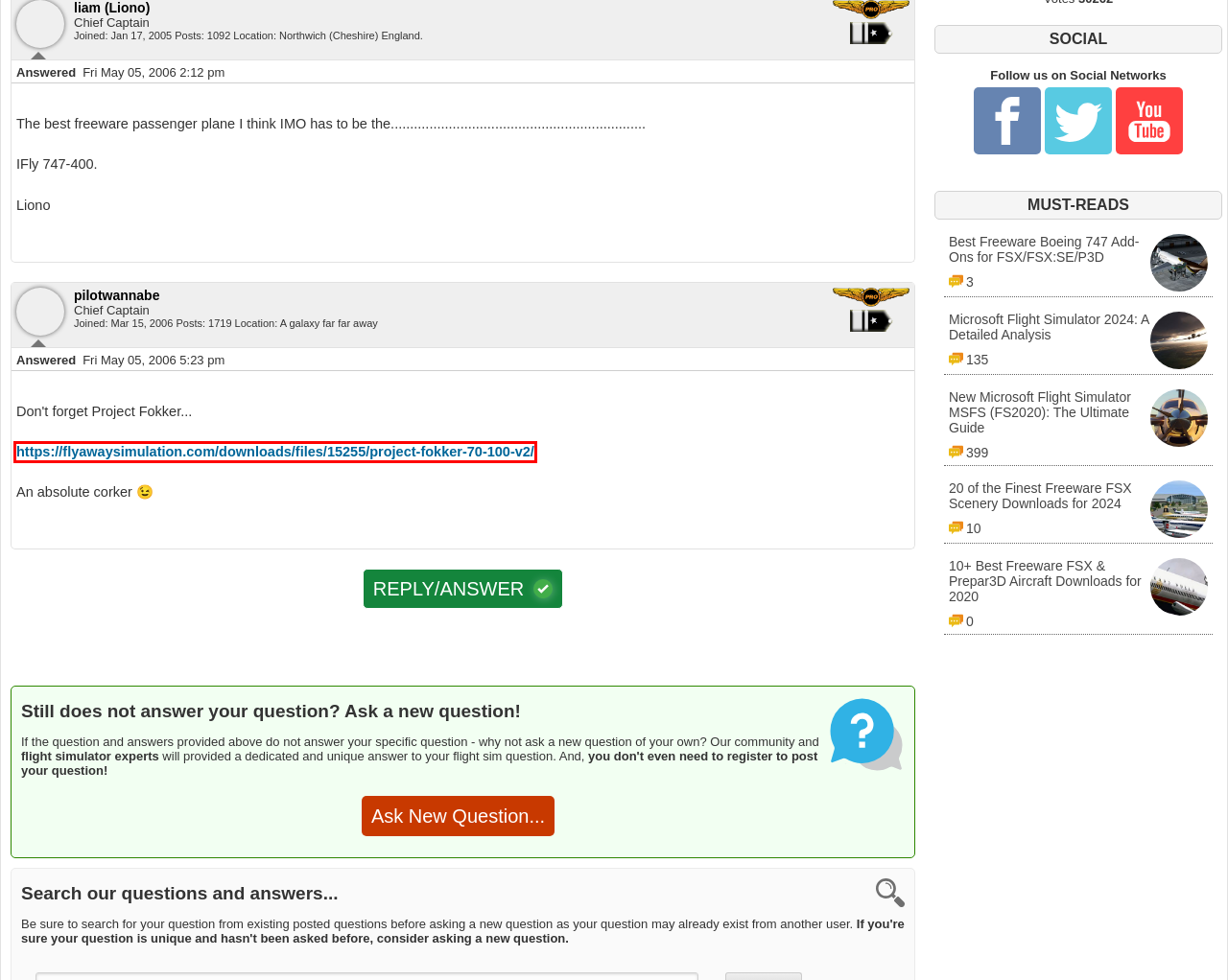Please examine the screenshot provided, which contains a red bounding box around a UI element. Select the webpage description that most accurately describes the new page displayed after clicking the highlighted element. Here are the candidates:
A. 35+ Best Freeware FSX & P3D Add-Ons Mega List For 2024
B. Microsoft Flight Simulator 2024: A Detailed Analysis
C. Fsx Freeware Lag - Flight Simulator X (General) | Flight Sim Q&A Forum
D. Contact Us - Fly Away Simulation
E. New Microsoft Flight Simulator MSFS (FS2020): The Ultimate Guide
F. Best Freeware Boeing 747 Add-Ons for FSX/FSX:SE/P3D
G. Project Fokker 70/100 v2 for FS2004
H. 20 of the Finest Freeware FSX Scenery Downloads for 2024

G